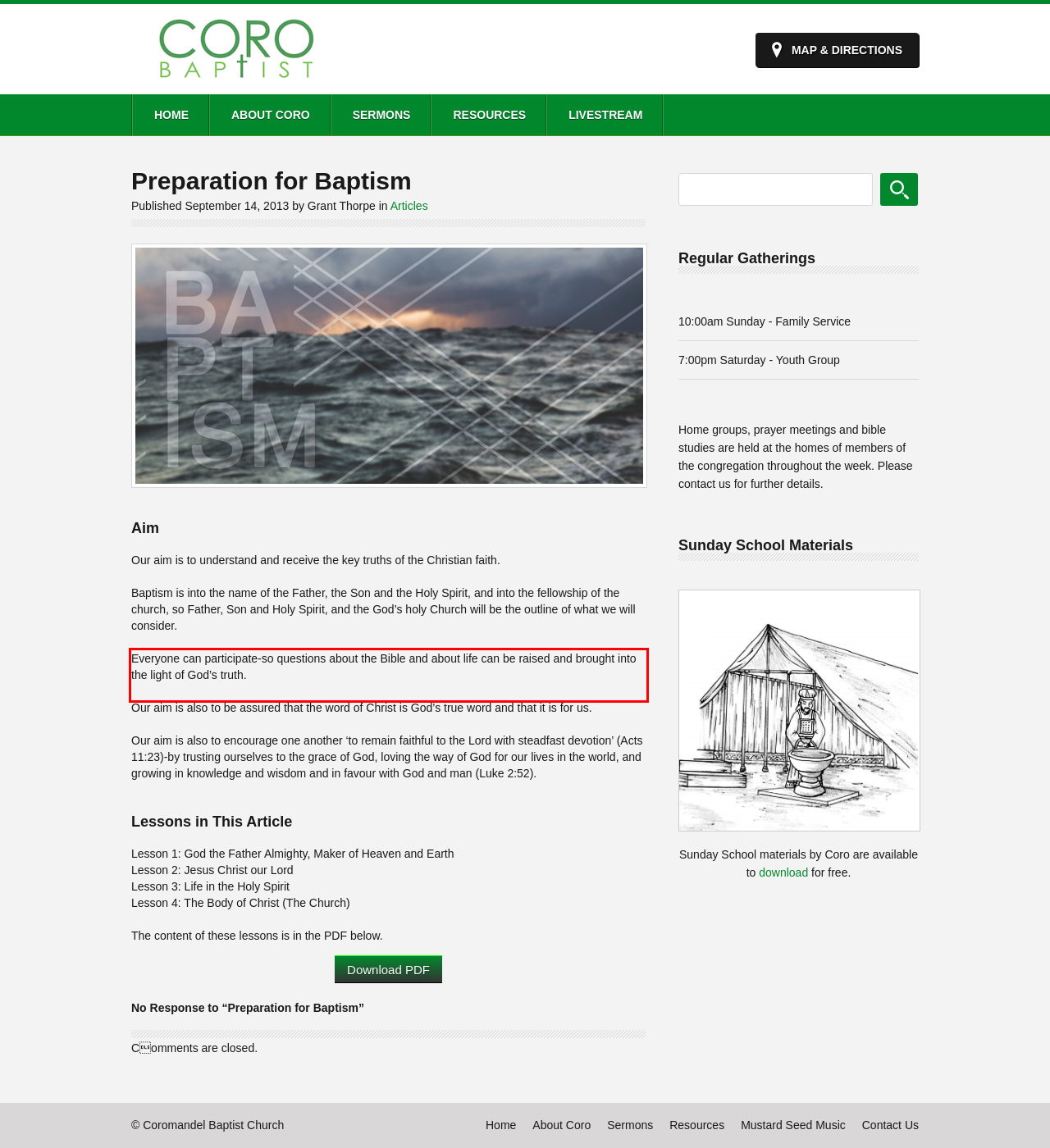Please extract the text content from the UI element enclosed by the red rectangle in the screenshot.

Everyone can participate-so questions about the Bible and about life can be raised and brought into the light of God’s truth.